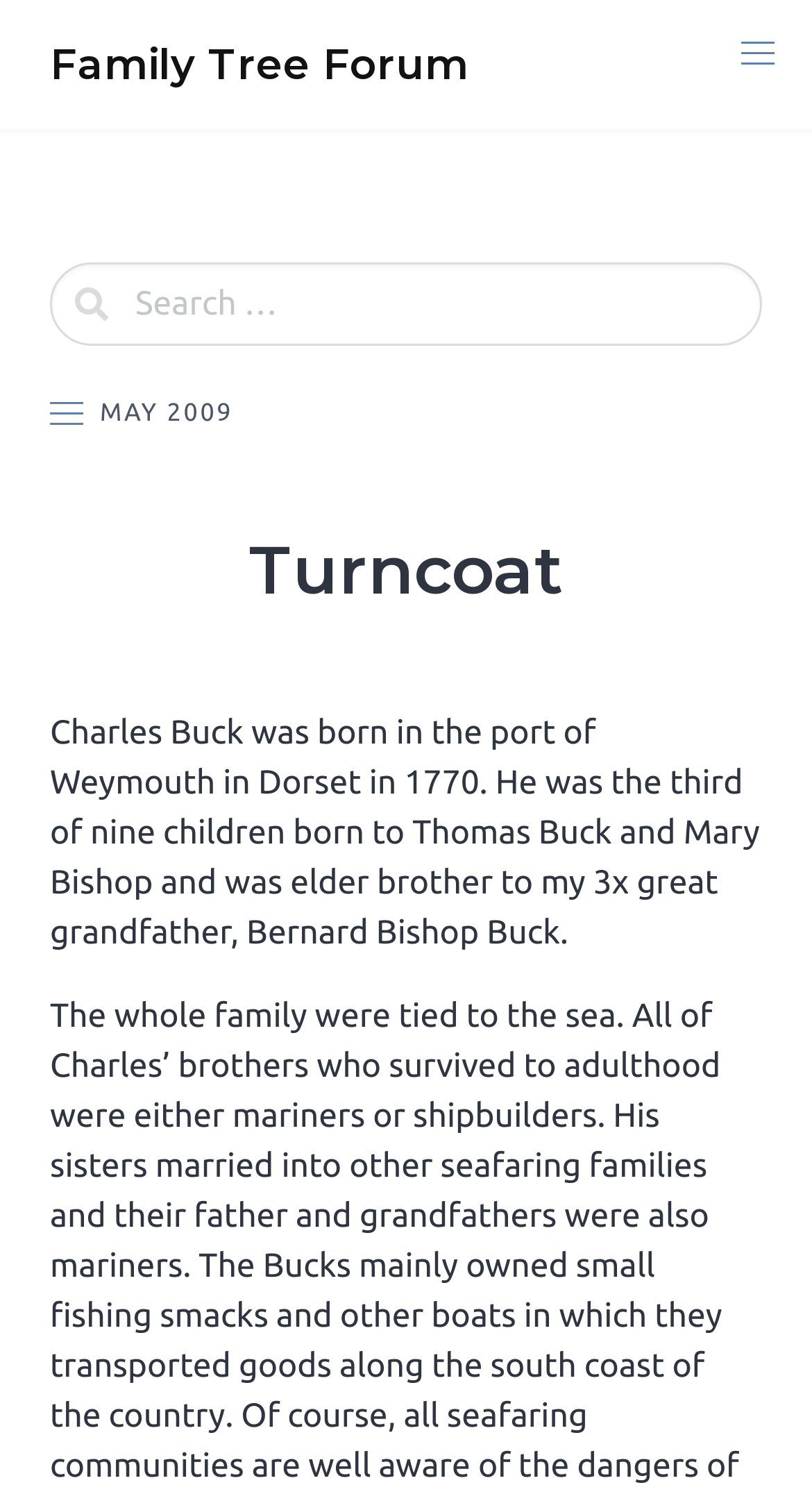Where was Charles Buck born?
Please utilize the information in the image to give a detailed response to the question.

According to the text, Charles Buck was born in the port of Weymouth in Dorset in 1770.